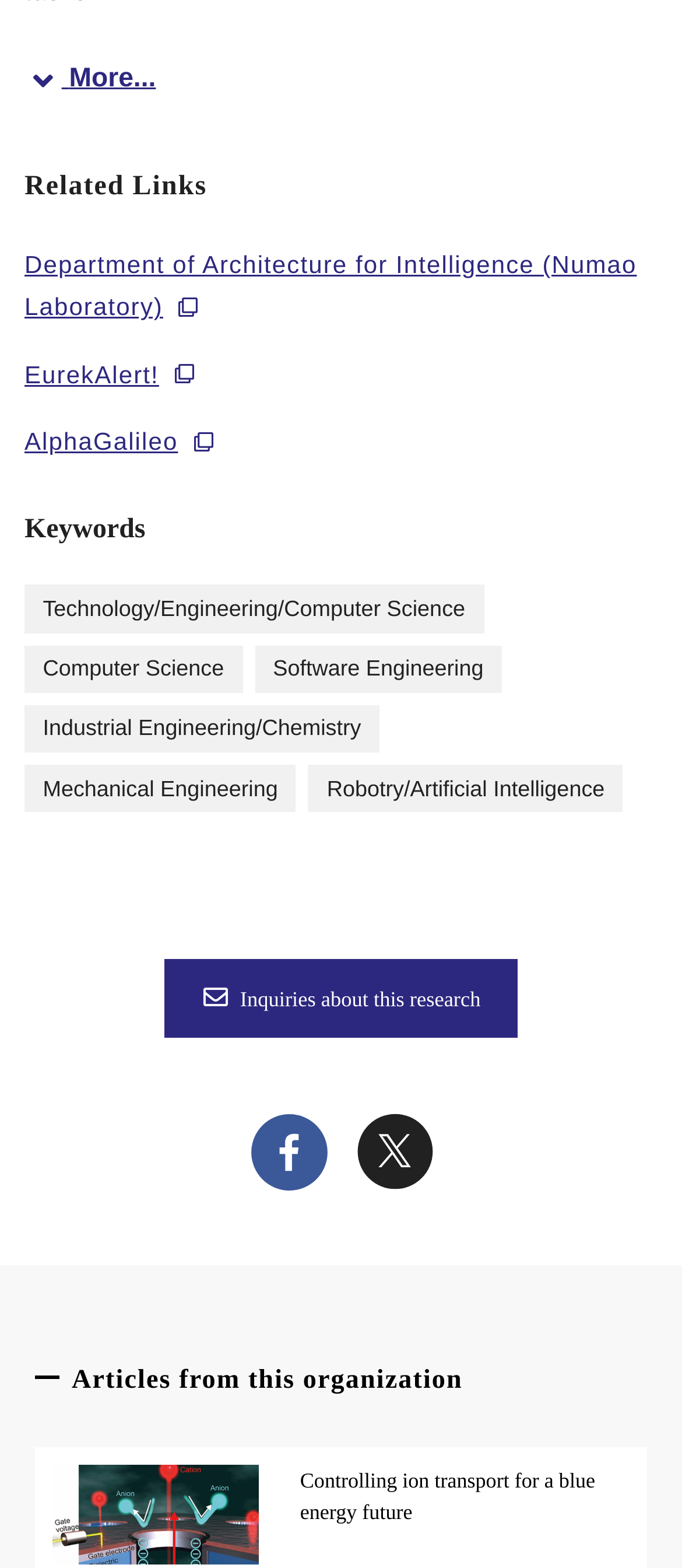What social media platforms are available for sharing?
Deliver a detailed and extensive answer to the question.

The webpage provides buttons for sharing content on Facebook and Twitter, which suggests that the webpage is intended to be shared and discussed on social media platforms.